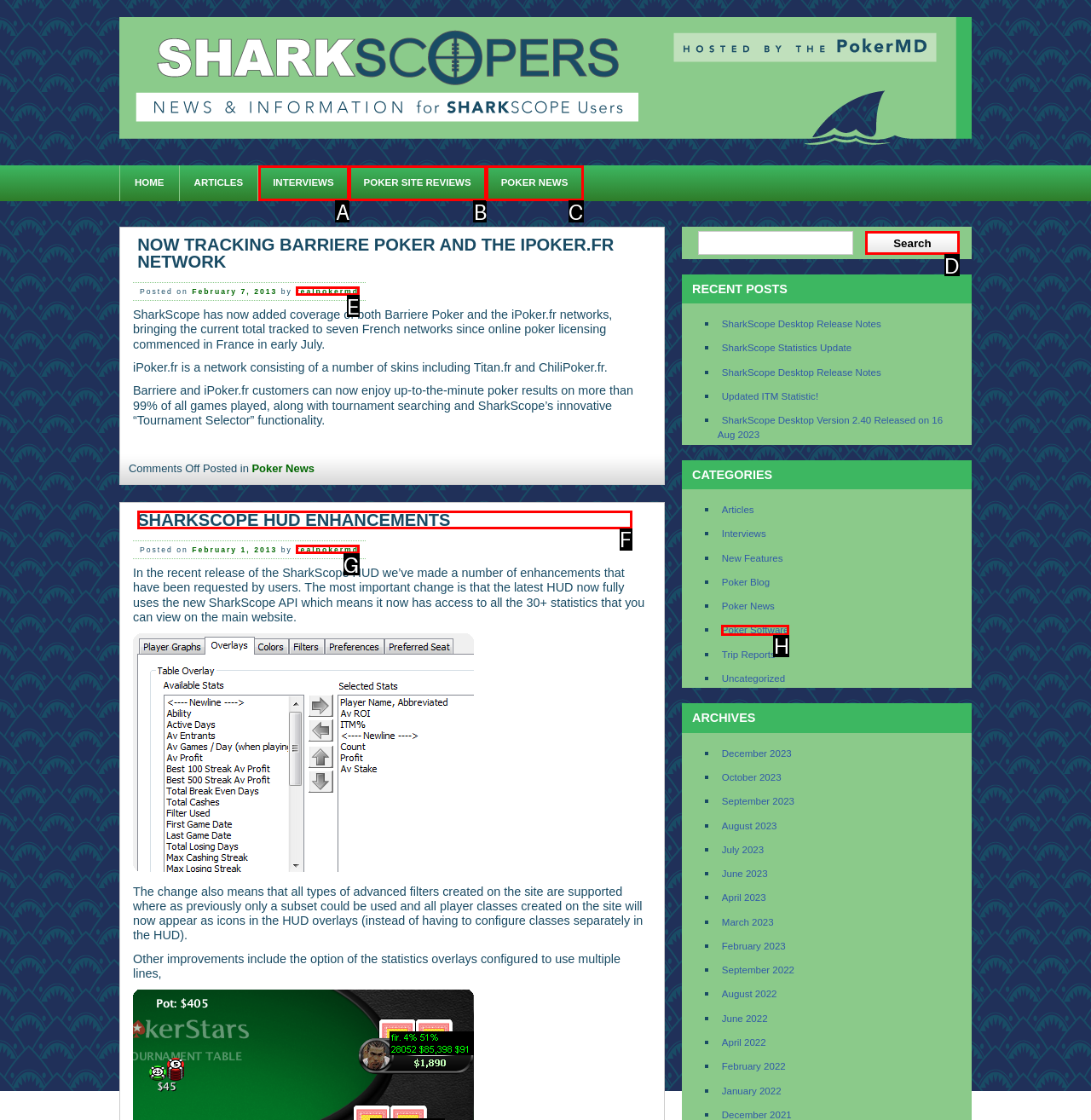Which lettered option should I select to achieve the task: Read 'SharkScope HUD ENHANCEMENTS' according to the highlighted elements in the screenshot?

F